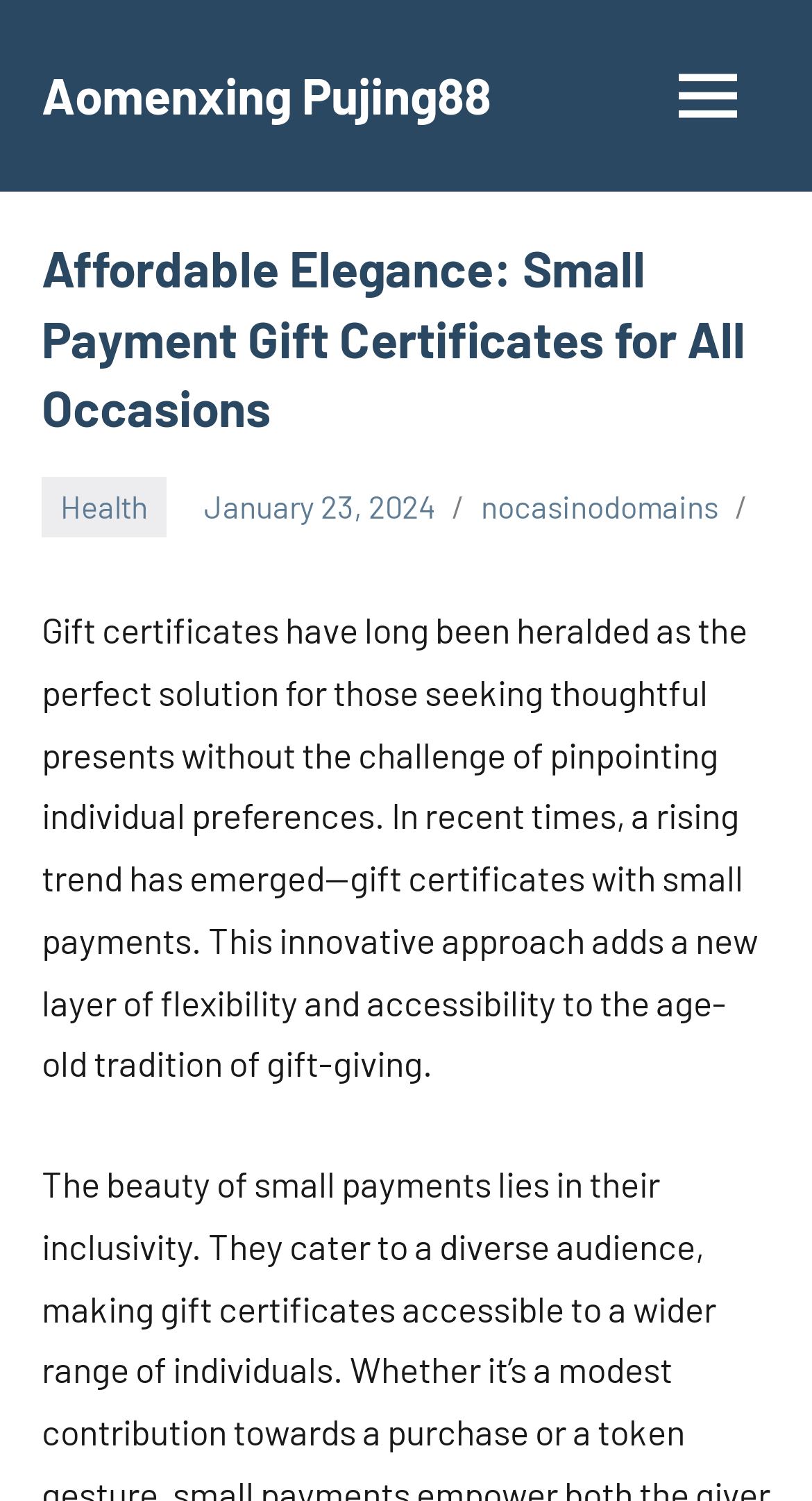What is the website name?
Please give a detailed and thorough answer to the question, covering all relevant points.

The website name is Aomenxing Pujing88, which is mentioned as a link on the top of the webpage.